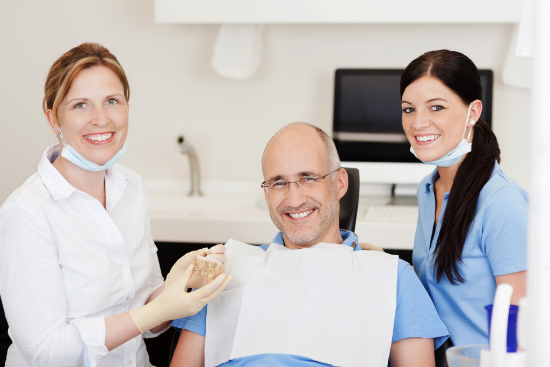How many dental professionals are present?
Please provide a detailed answer to the question.

There are two dental professionals present in the image, one on the left wearing a white shirt and disposable gloves, and another on the right wearing a blue top, both of whom are smiling and contributing to the friendly atmosphere.